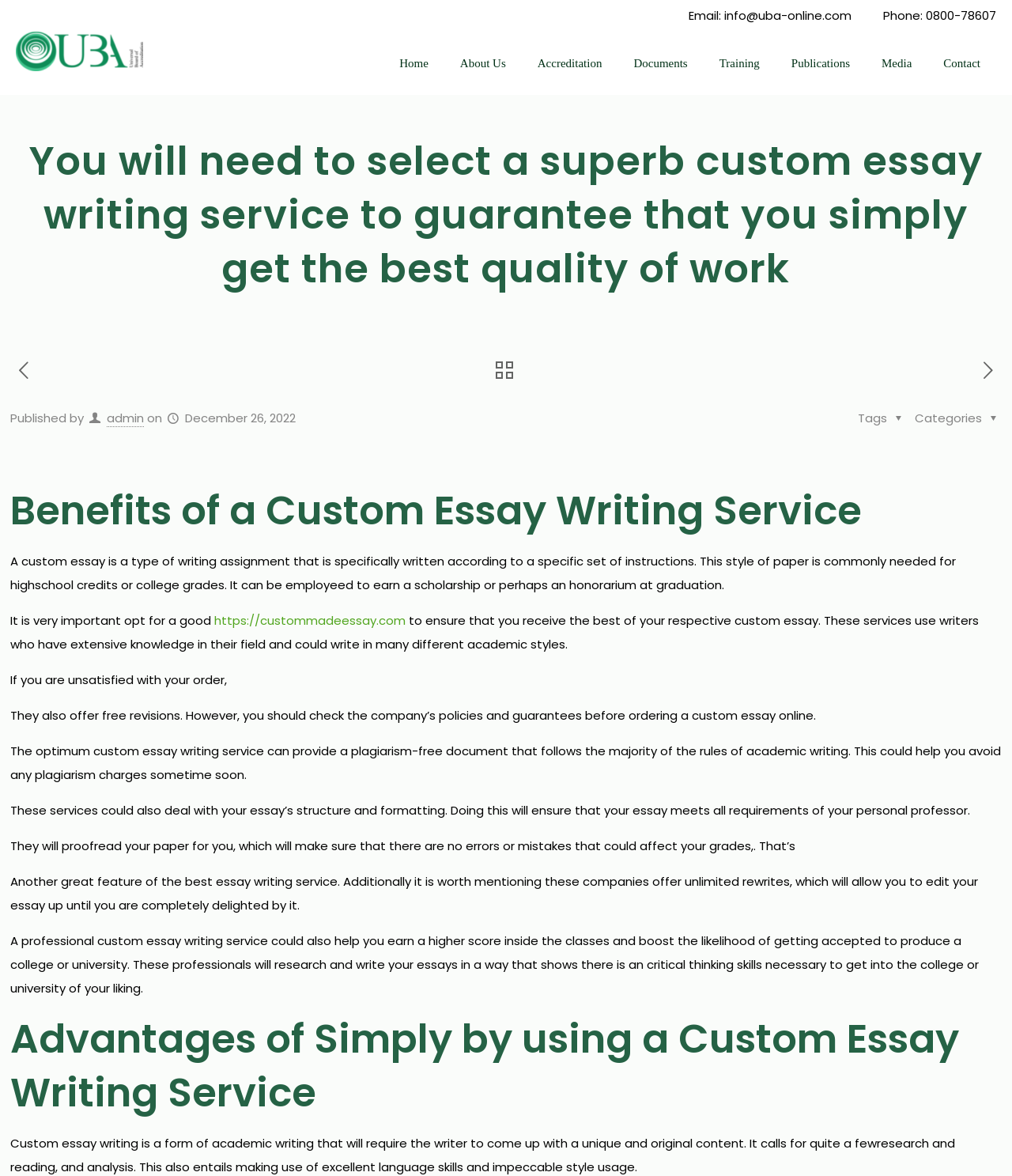What is the benefit of using a custom essay writing service?
Please give a detailed and thorough answer to the question, covering all relevant points.

I found this answer by reading the text on the webpage, which explains the benefits of using a custom essay writing service. One of the benefits mentioned is that it can help earn a higher score in classes and boost the likelihood of getting accepted into a college or university.